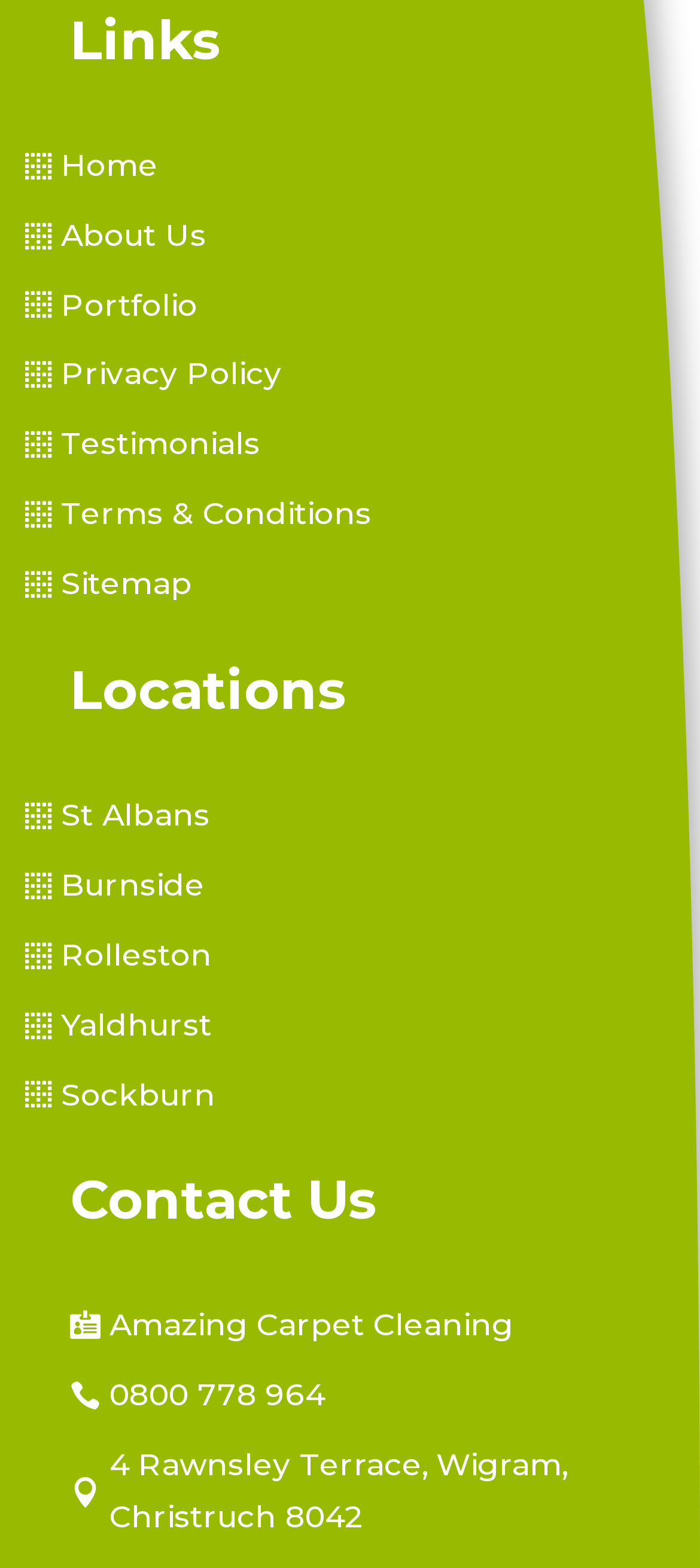Reply to the question with a single word or phrase:
What is the company name?

Amazing Carpet Cleaning